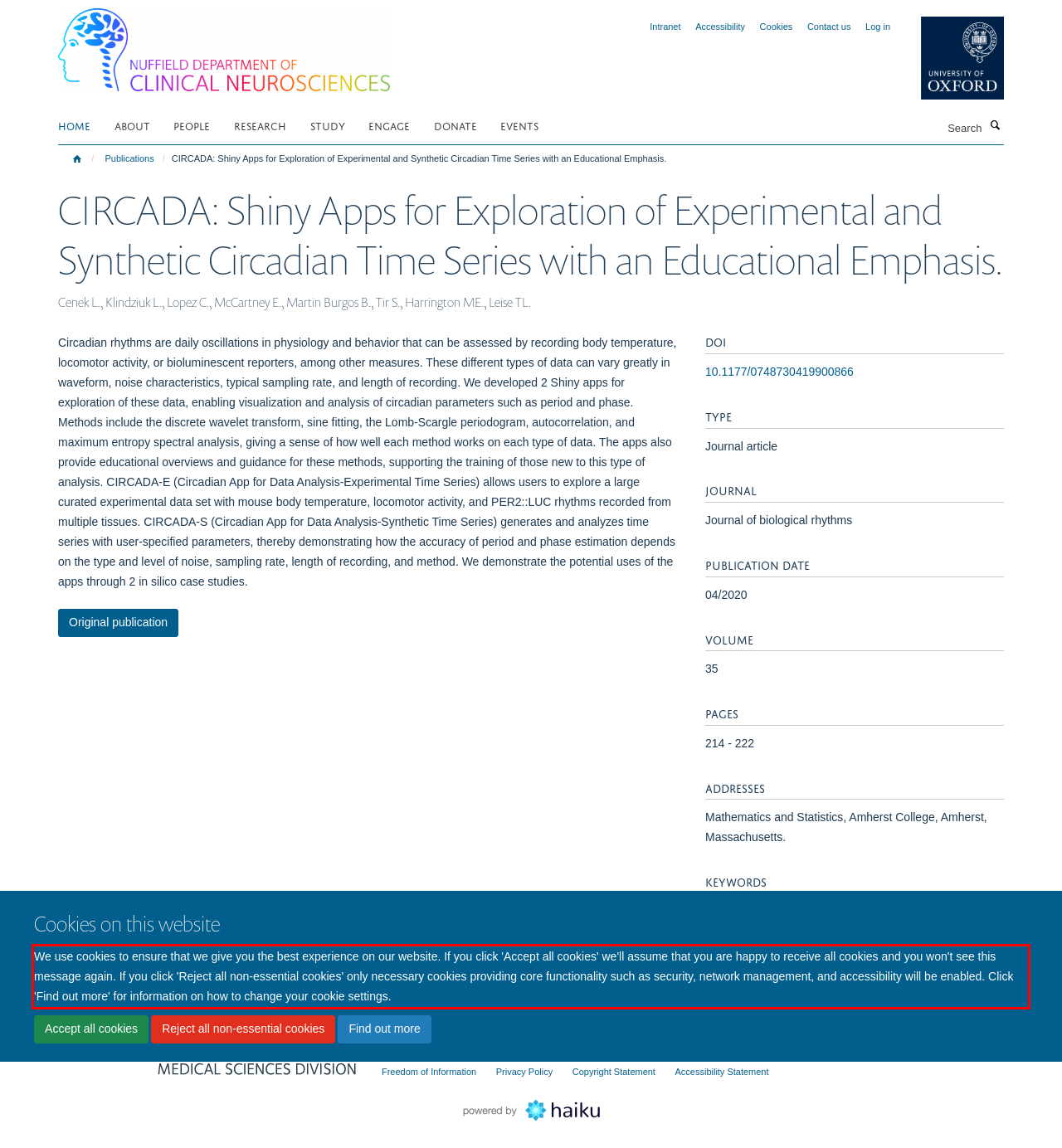In the screenshot of the webpage, find the red bounding box and perform OCR to obtain the text content restricted within this red bounding box.

We use cookies to ensure that we give you the best experience on our website. If you click 'Accept all cookies' we'll assume that you are happy to receive all cookies and you won't see this message again. If you click 'Reject all non-essential cookies' only necessary cookies providing core functionality such as security, network management, and accessibility will be enabled. Click 'Find out more' for information on how to change your cookie settings.